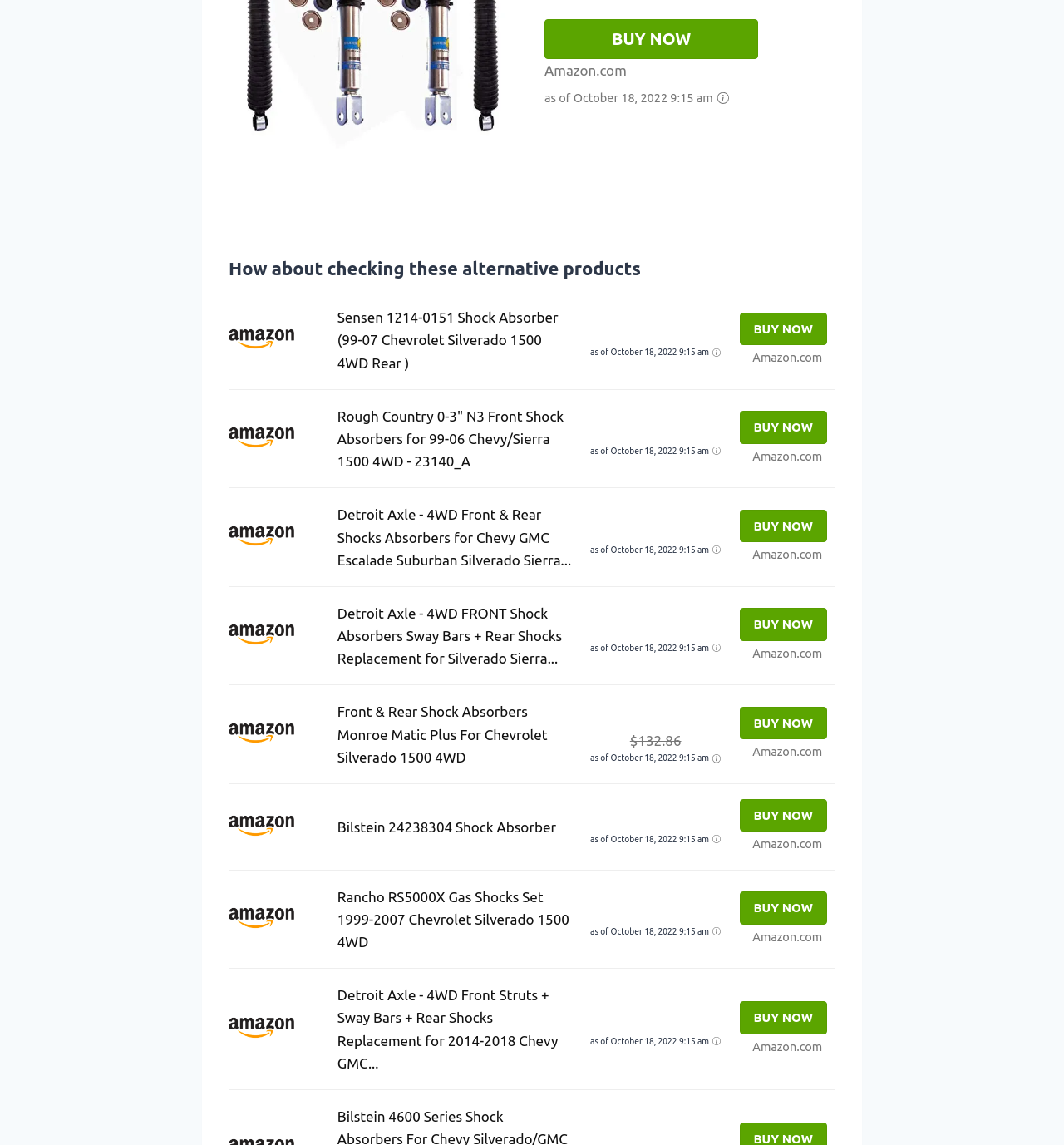How many 'BUY NOW' buttons are there on this page?
Give a single word or phrase answer based on the content of the image.

6